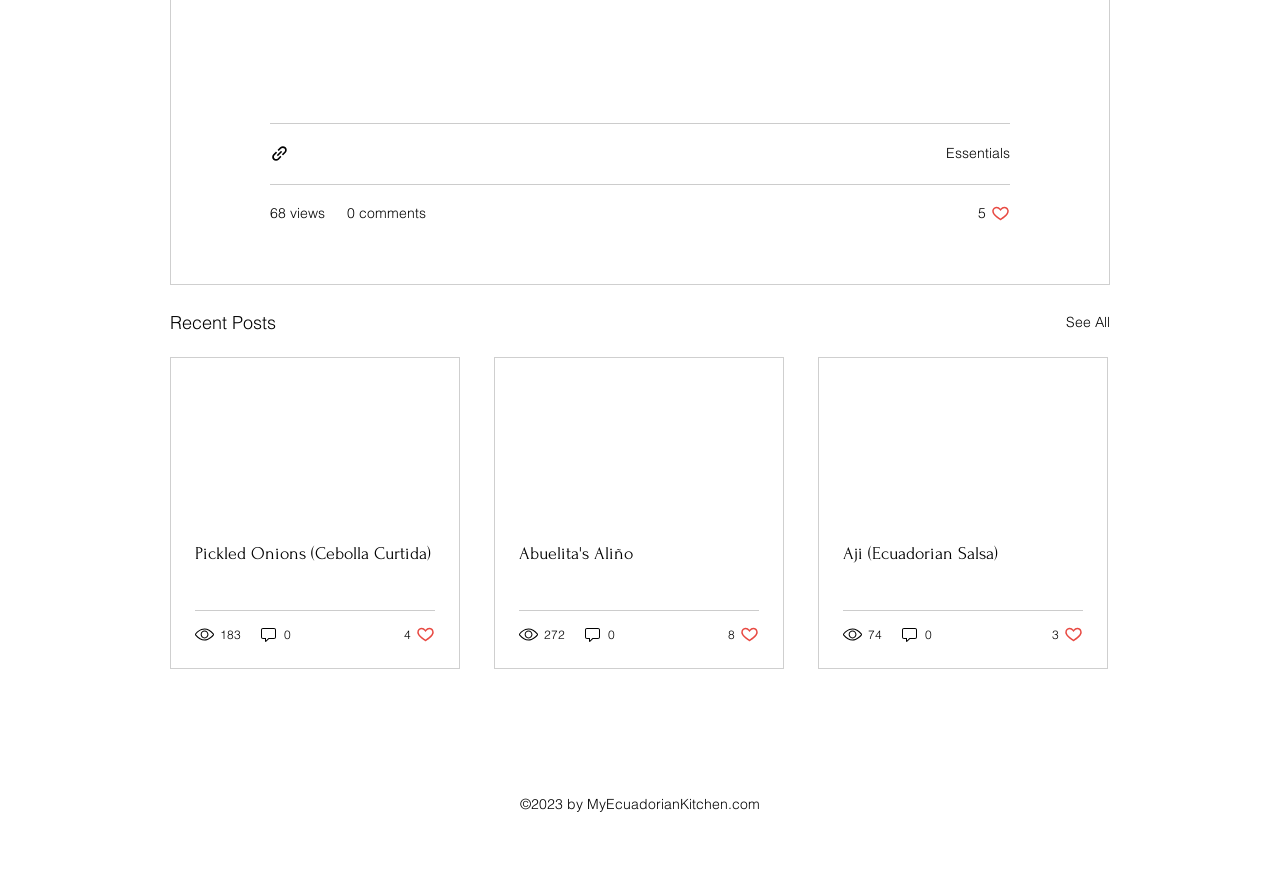Please answer the following query using a single word or phrase: 
What is the name of the first post?

Pickled Onions (Cebolla Curtida)